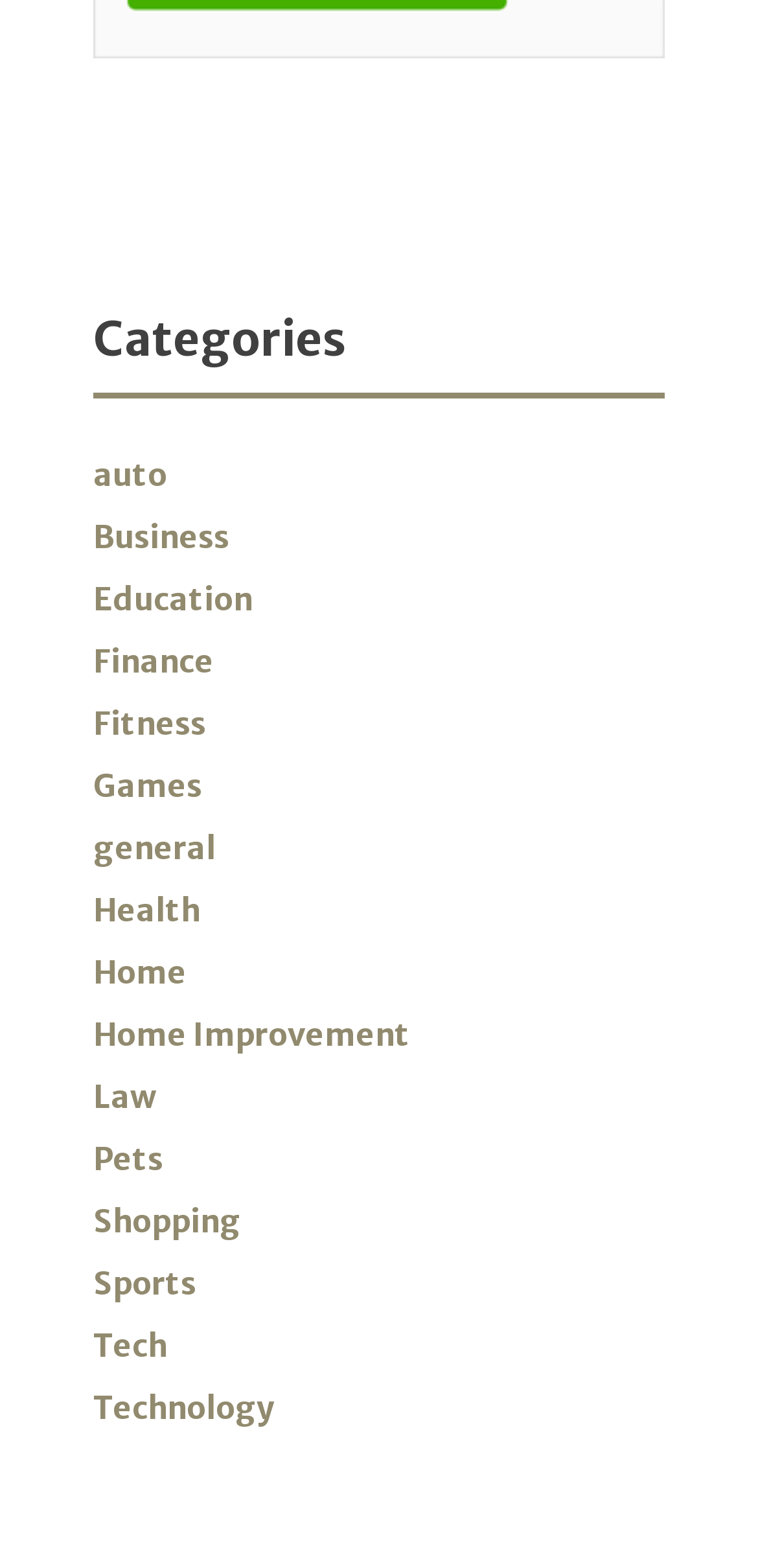Please analyze the image and provide a thorough answer to the question:
Is 'Home Improvement' a category?

I scanned the list of links under the 'Categories' heading and found 'Home Improvement' among them, so it is indeed a category.